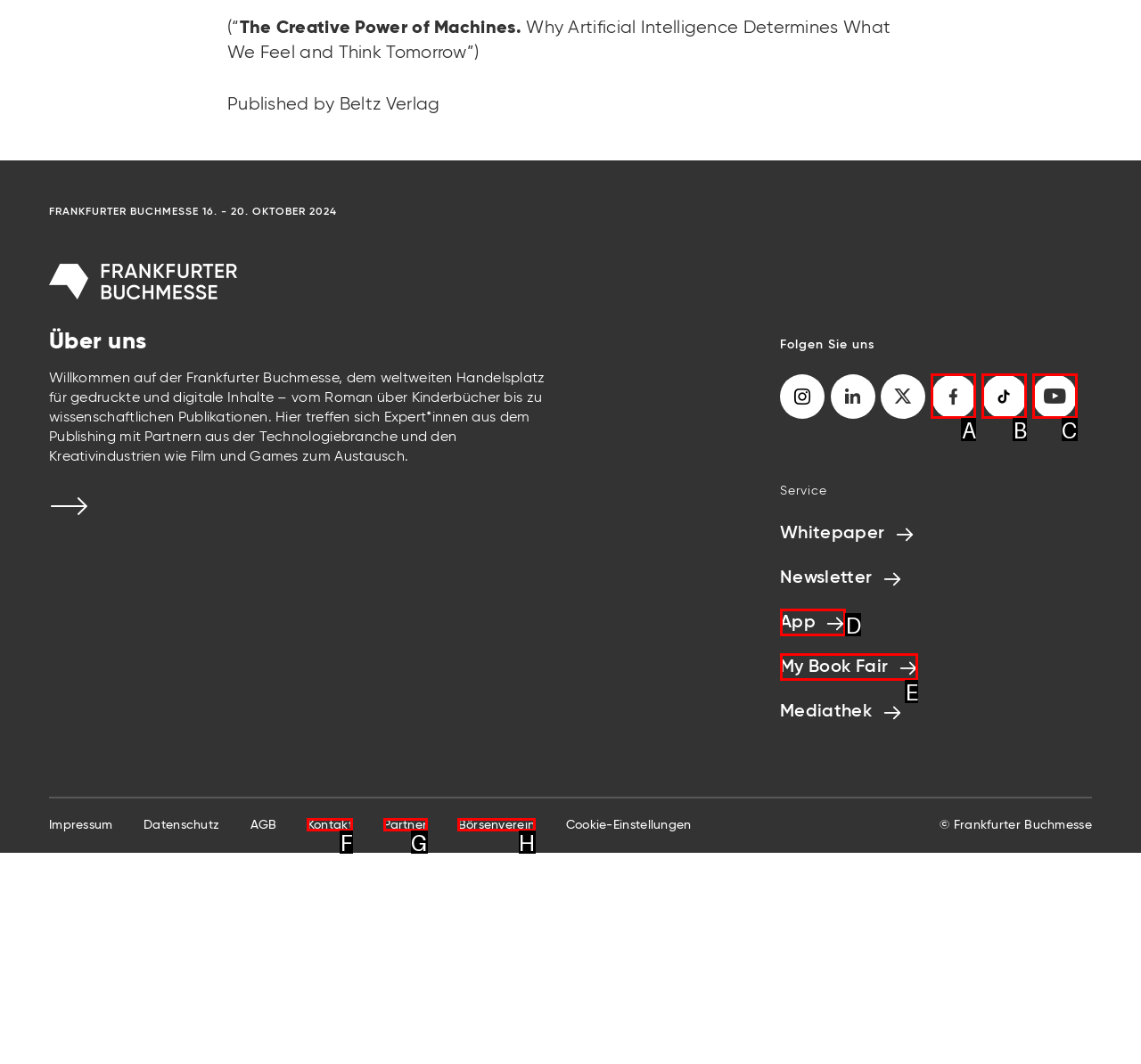Select the letter of the UI element that best matches: My Book Fair
Answer with the letter of the correct option directly.

E